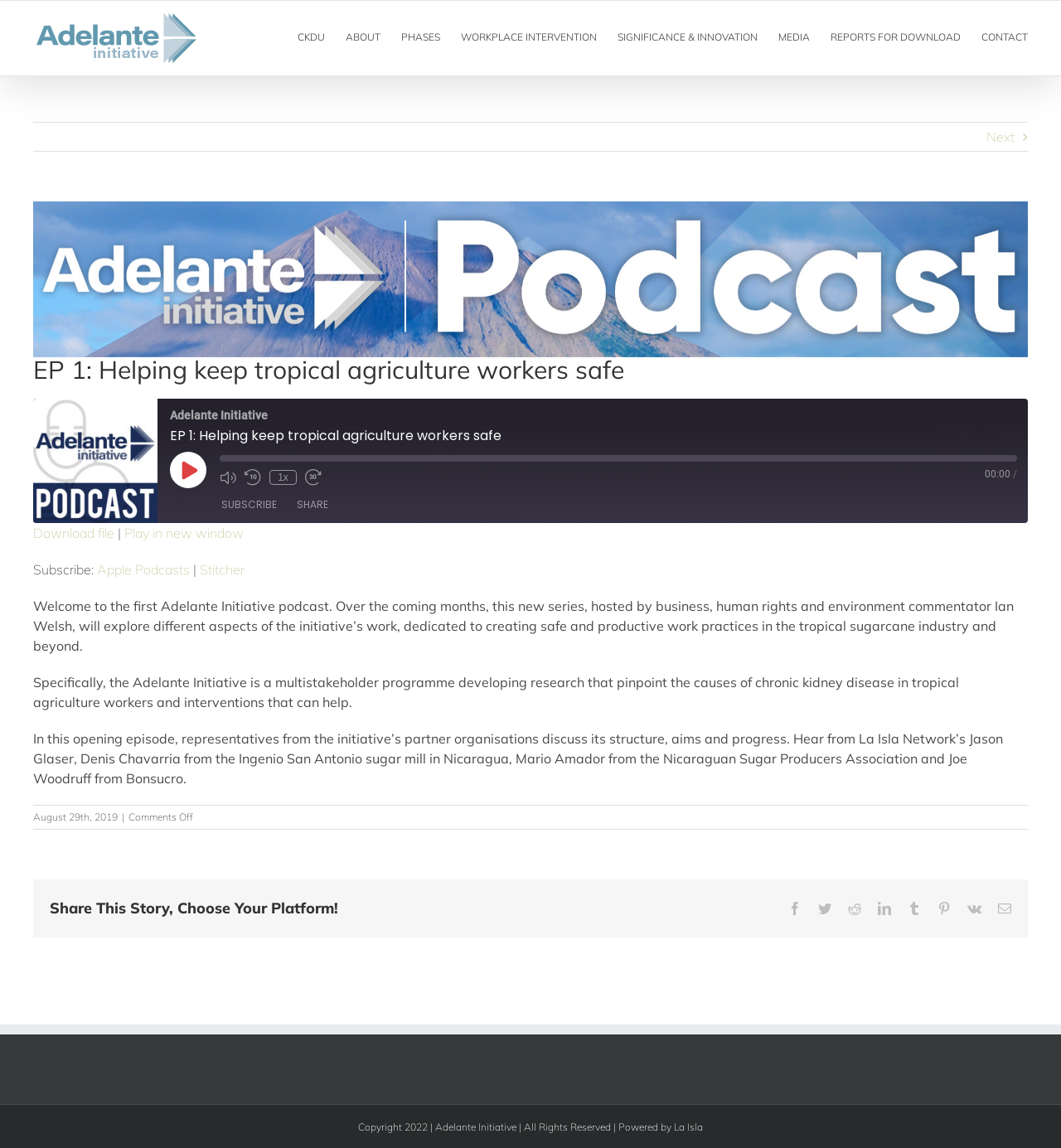Pinpoint the bounding box coordinates of the clickable element to carry out the following instruction: "Download the episode."

[0.17, 0.474, 0.193, 0.496]